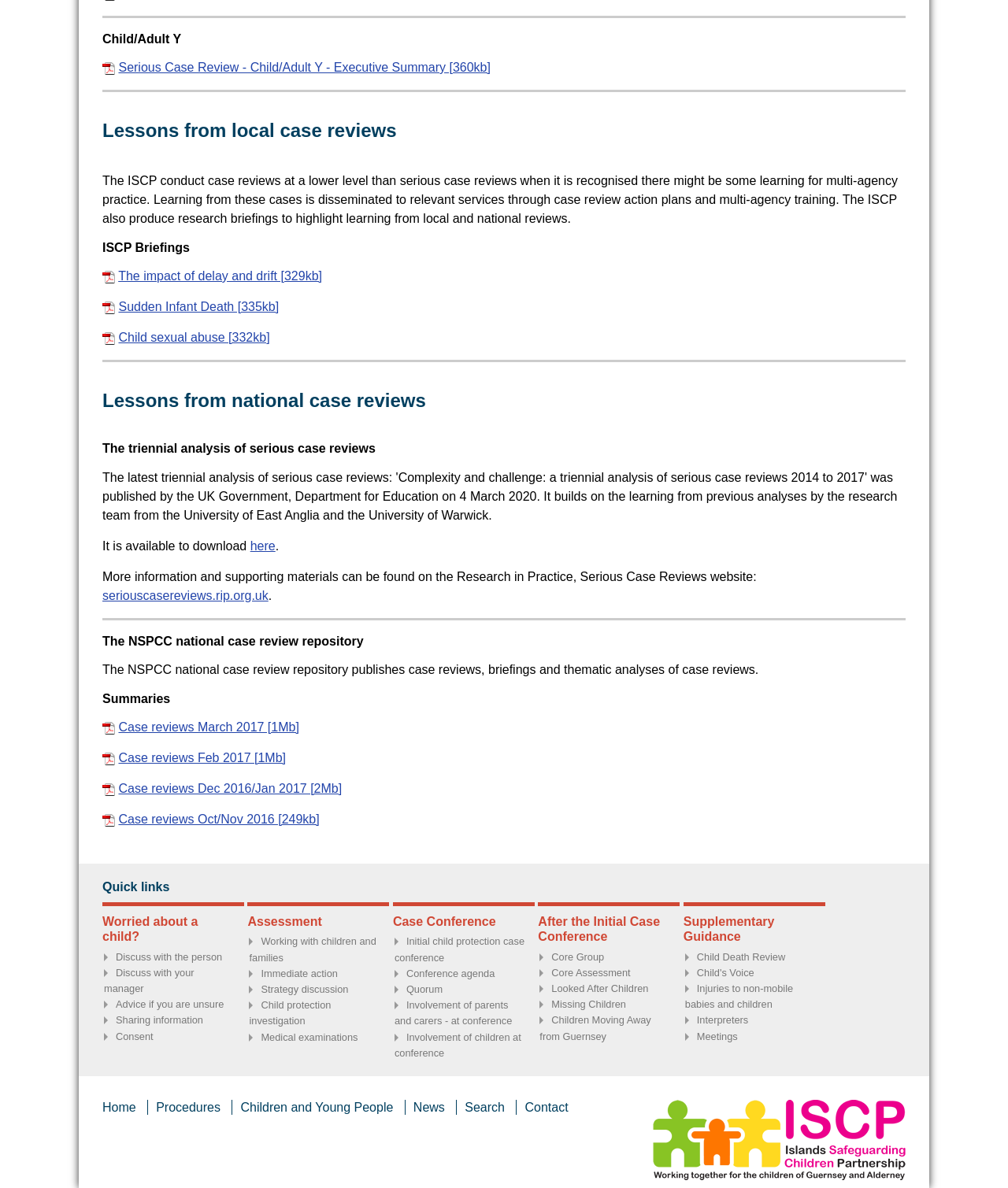Identify the bounding box coordinates for the UI element described as follows: Working with children and families. Use the format (top-left x, top-left y, bottom-right x, bottom-right y) and ensure all values are floating point numbers between 0 and 1.

[0.247, 0.788, 0.373, 0.811]